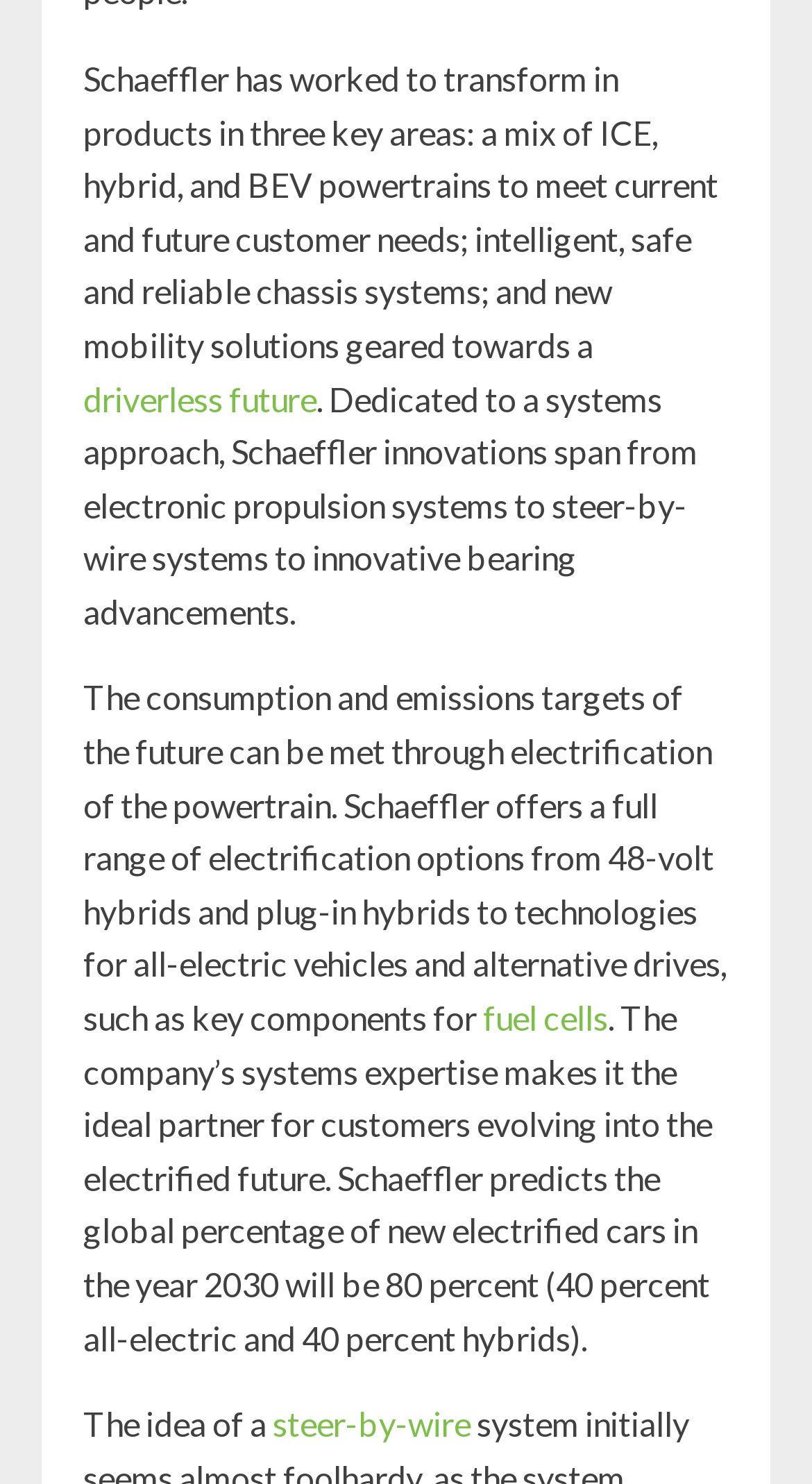Based on the image, please elaborate on the answer to the following question:
What is Schaeffler's focus in terms of powertrains?

According to the webpage, Schaeffler has worked to transform its products in three key areas, one of which is a mix of ICE, hybrid, and BEV powertrains to meet current and future customer needs.